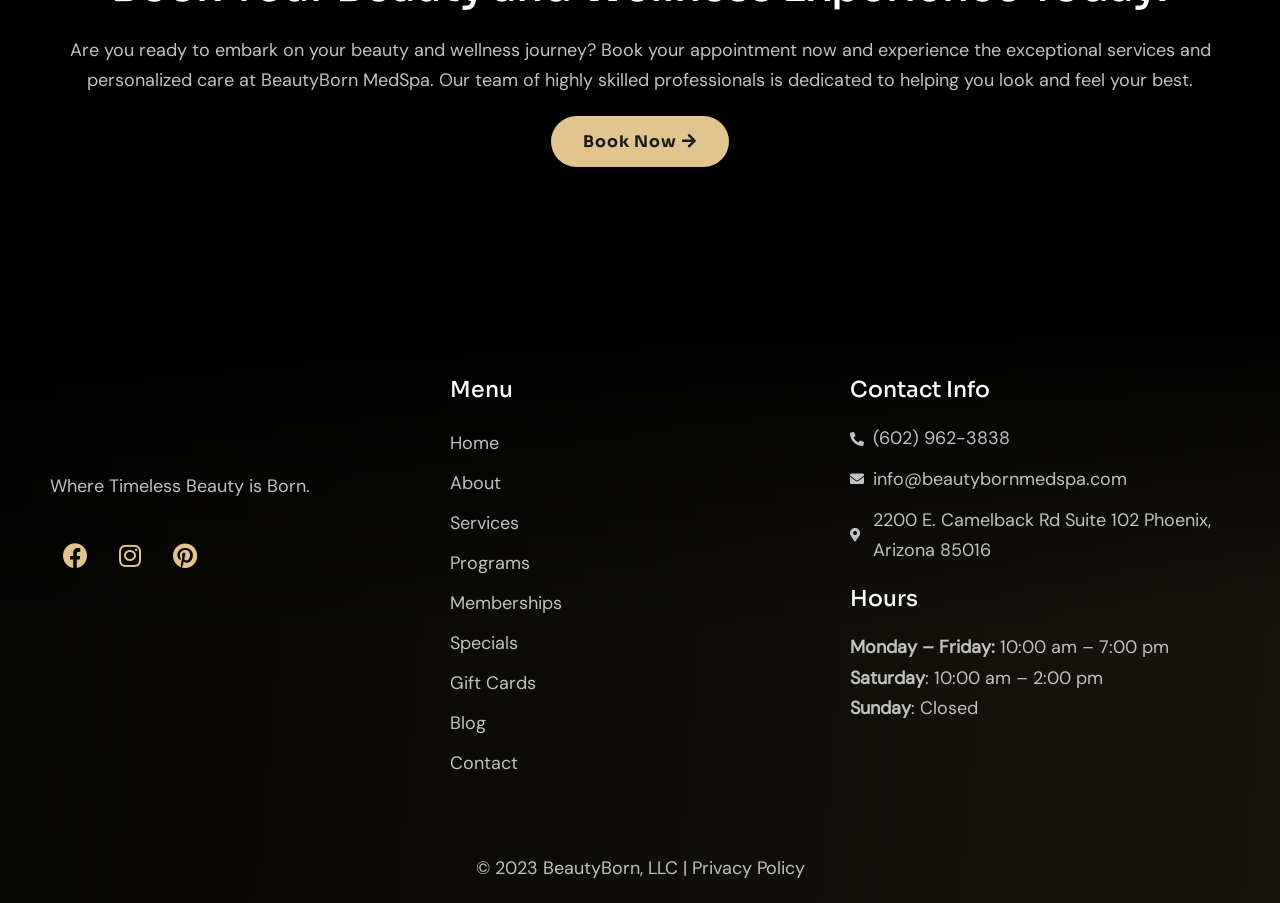Provide a brief response using a word or short phrase to this question:
What is the address of the med spa?

2200 E. Camelback Rd Suite 102 Phoenix, Arizona 85016